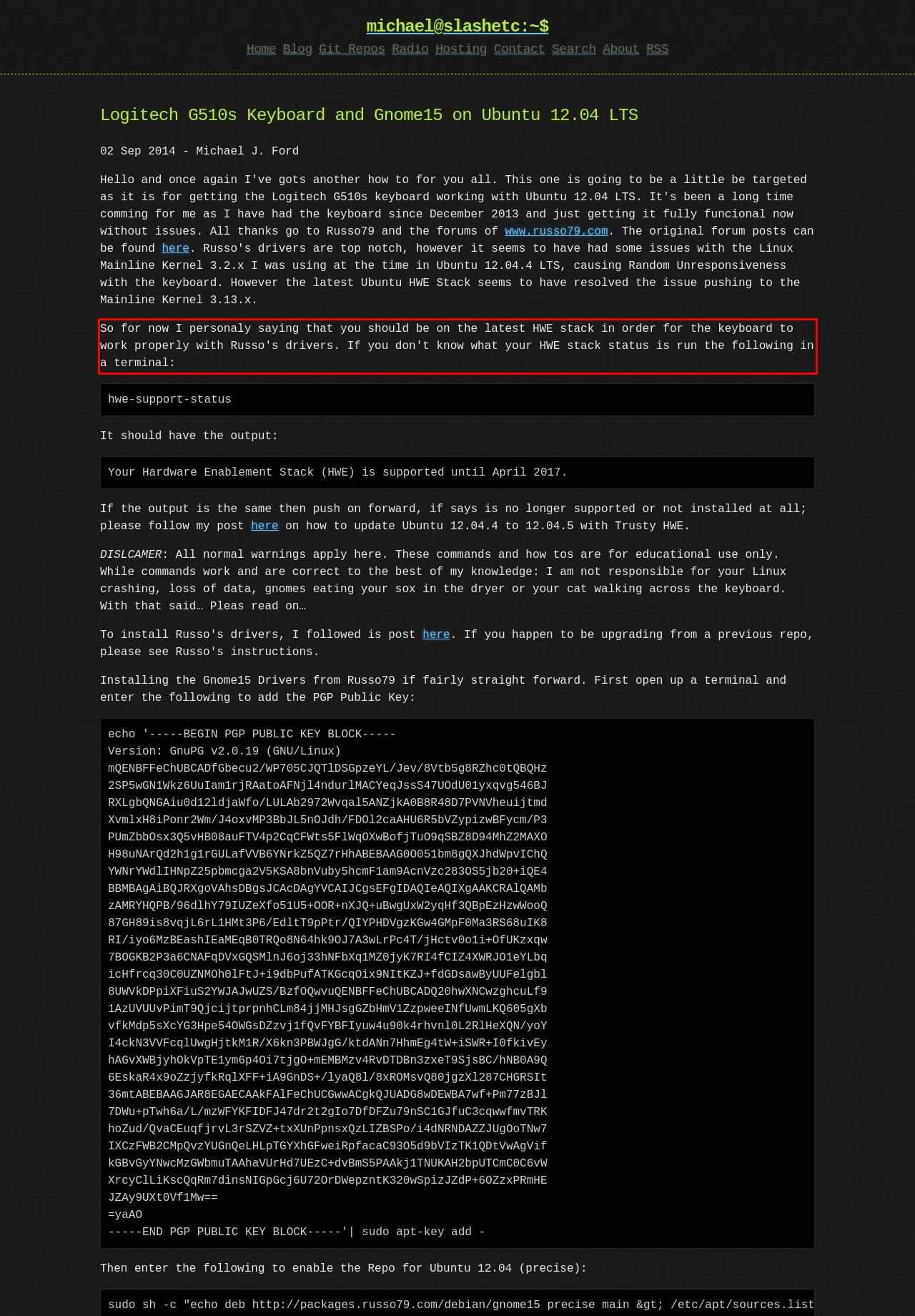With the given screenshot of a webpage, locate the red rectangle bounding box and extract the text content using OCR.

So for now I personaly saying that you should be on the latest HWE stack in order for the keyboard to work properly with Russo's drivers. If you don't know what your HWE stack status is run the following in a terminal: